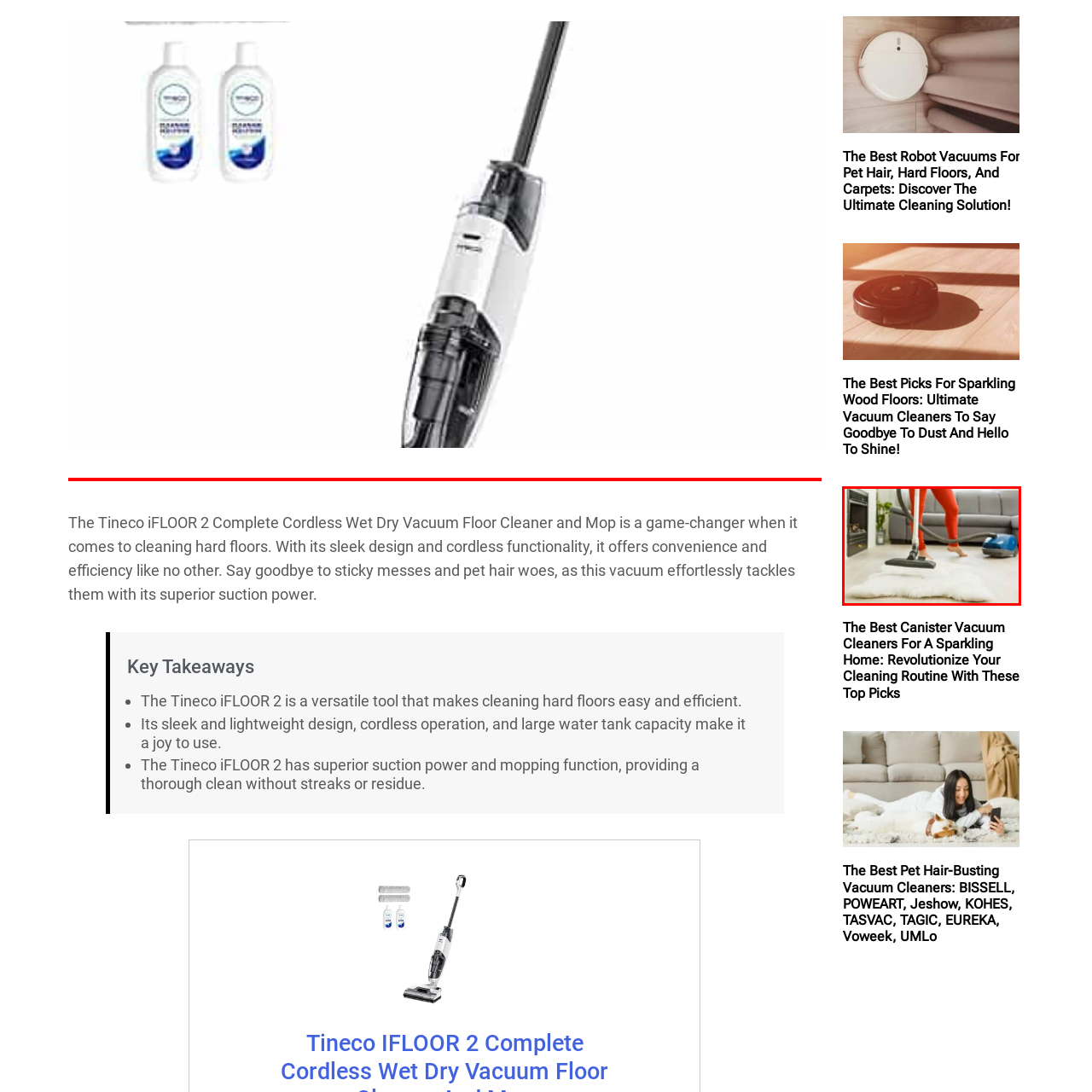Draft a detailed caption for the image located inside the red outline.

In this captivating image, a person is seen actively vacuuming a fluffy white rug in a cozy living room setting. The individual, dressed in bright red pants, stands barefoot, emphasizing the comfort of their home environment. They utilize a modern vacuum cleaner featuring a sleek design, indicating its efficiency and suitability for everyday cleaning tasks. In the background, a plush gray sofa and an indoor plant add to the warm, inviting atmosphere. This scene beautifully showcases the practicality of home cleaning appliances, like the Tineco iFLOOR 2, which is known for its versatility as a wet and dry vacuum—perfect for tackling dirt and pet hair with ease.